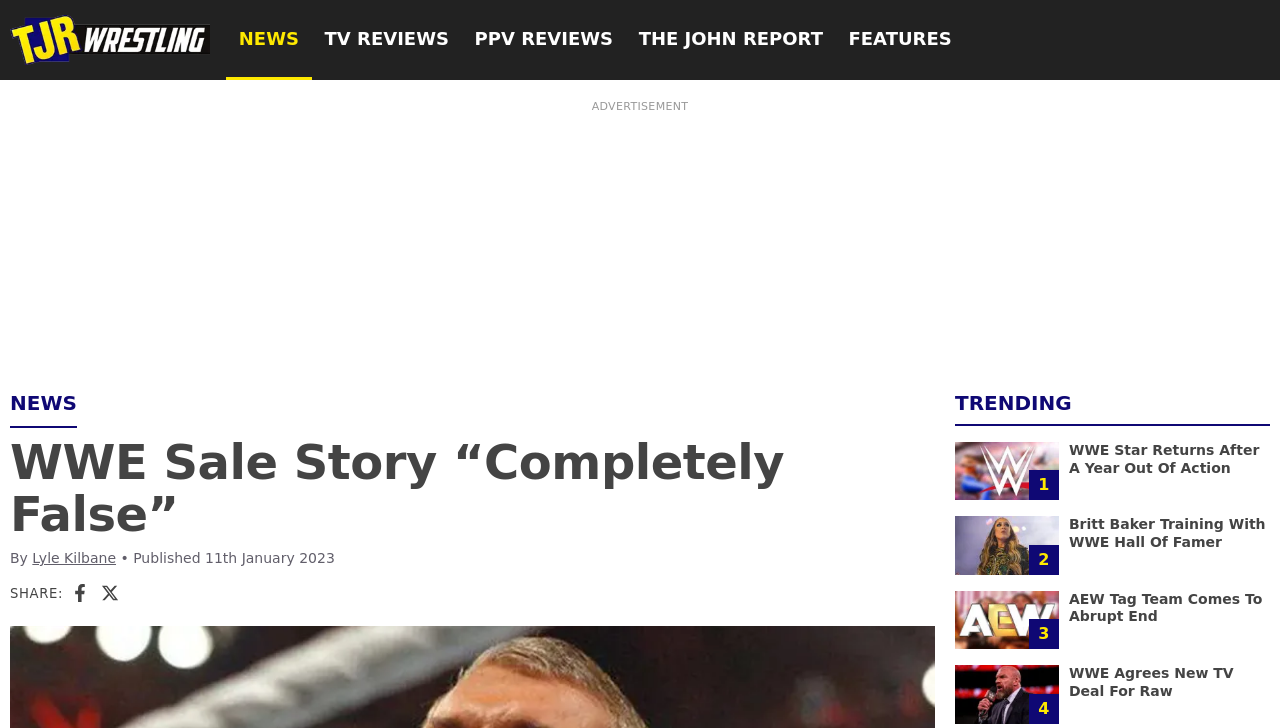Please analyze the image and give a detailed answer to the question:
What is the topic of the main article?

The main article on the webpage is about the WWE sale, as indicated by the heading 'WWE Sale Story “Completely False”' and the accompanying text.